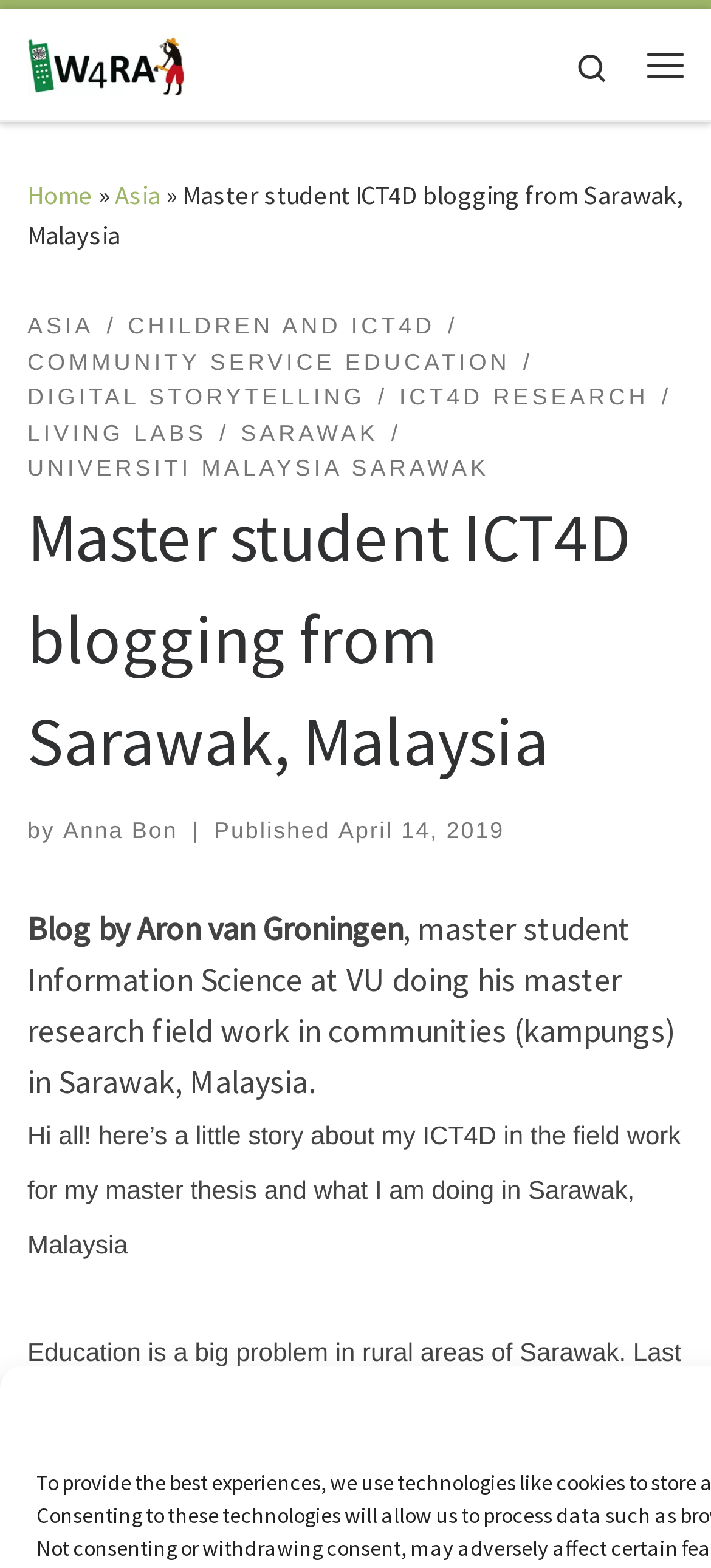Find the bounding box coordinates of the element to click in order to complete this instruction: "Open the menu". The bounding box coordinates must be four float numbers between 0 and 1, denoted as [left, top, right, bottom].

[0.885, 0.012, 0.987, 0.07]